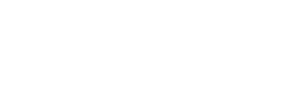What is the purpose of the arrow icon?
Provide a detailed and well-explained answer to the question.

The arrow icon is positioned beneath a section highlighting various businesses that partner with Customerly, and it might encourage exploration of features like live chat and AI automation, which suggests that its purpose is to enhance user interaction.